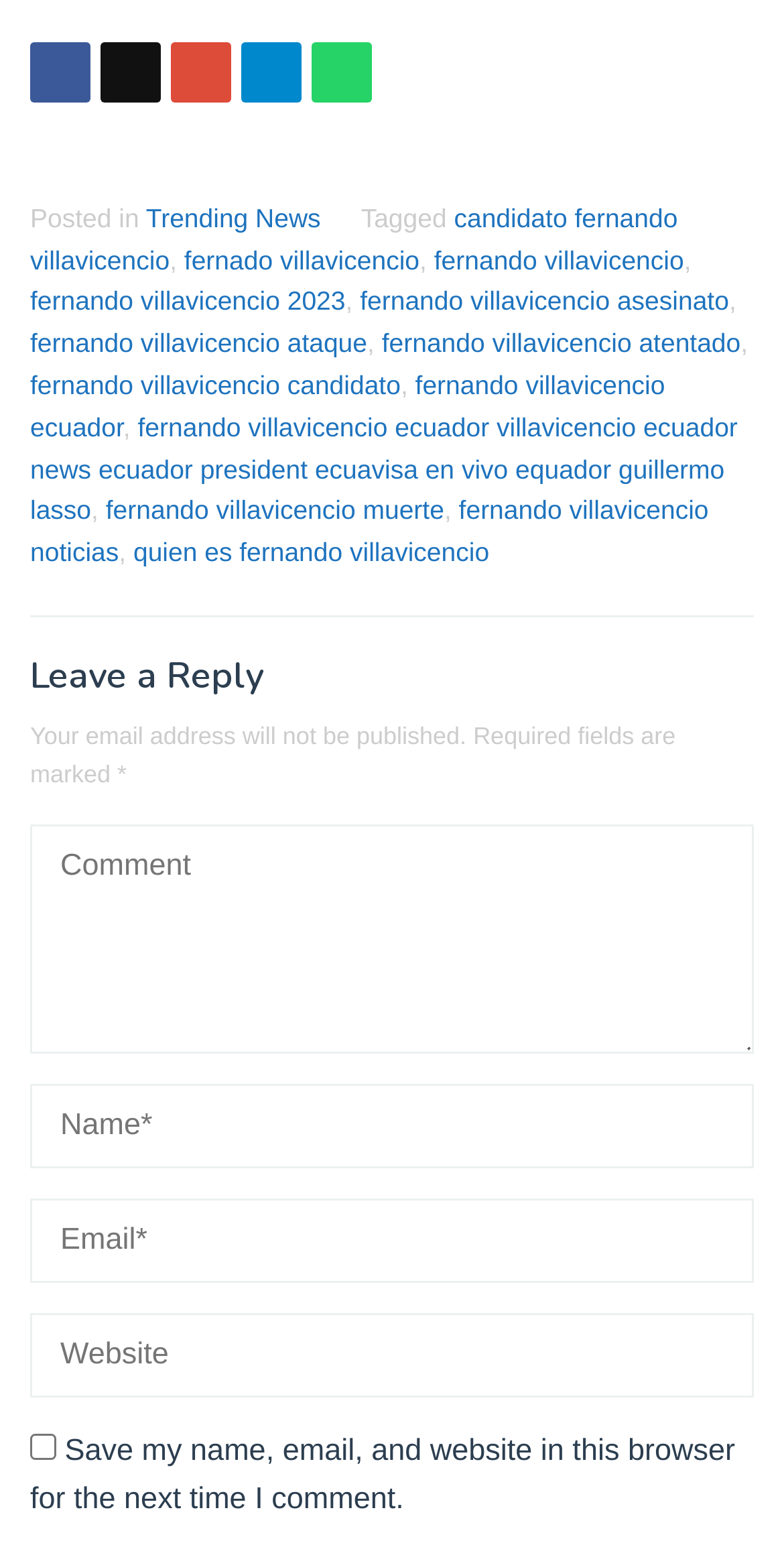What is the category of the post?
Please provide a single word or phrase in response based on the screenshot.

Trending News